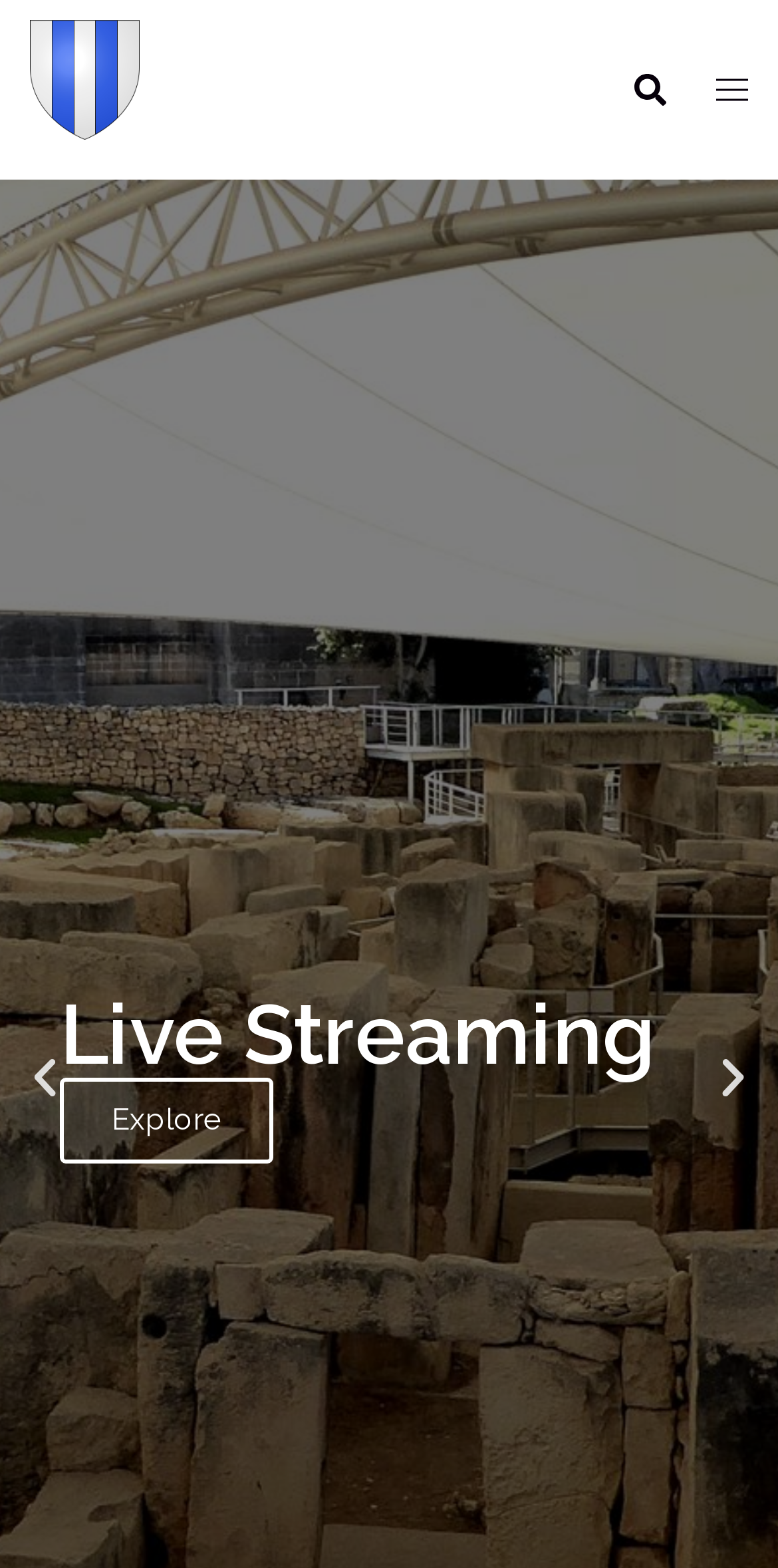Find the bounding box coordinates for the UI element whose description is: "Previous slide". The coordinates should be four float numbers between 0 and 1, in the format [left, top, right, bottom].

[0.026, 0.671, 0.09, 0.703]